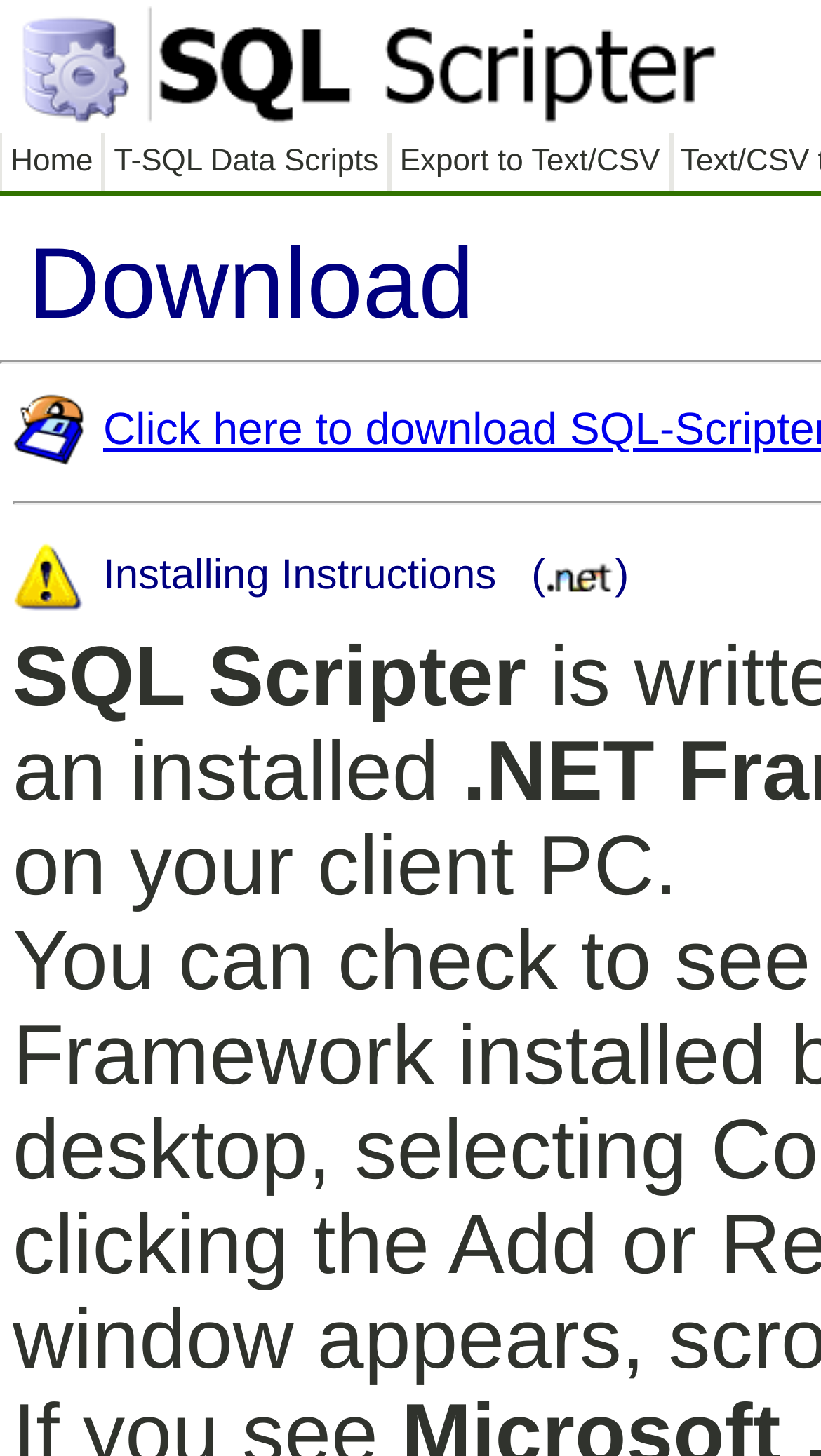What is the content of the image at the top?
Look at the image and provide a short answer using one word or a phrase.

Unknown